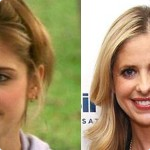What is the context of the accompanying text? Refer to the image and provide a one-word or short phrase answer.

Cosmetic procedures